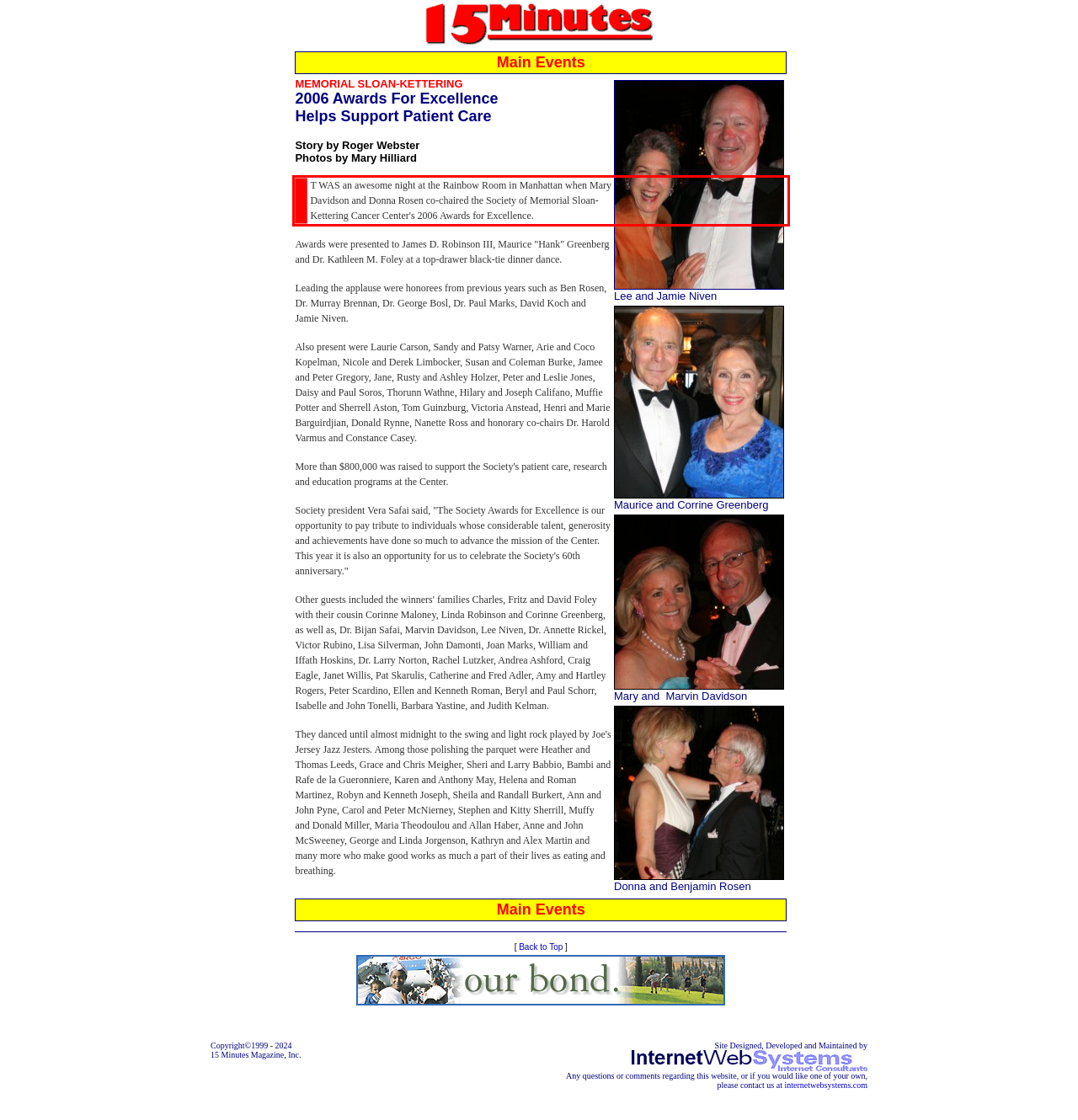Your task is to recognize and extract the text content from the UI element enclosed in the red bounding box on the webpage screenshot.

T WAS an awesome night at the Rainbow Room in Manhattan when Mary Davidson and Donna Rosen co-chaired the Society of Memorial Sloan-Kettering Cancer Center's 2006 Awards for Excellence.